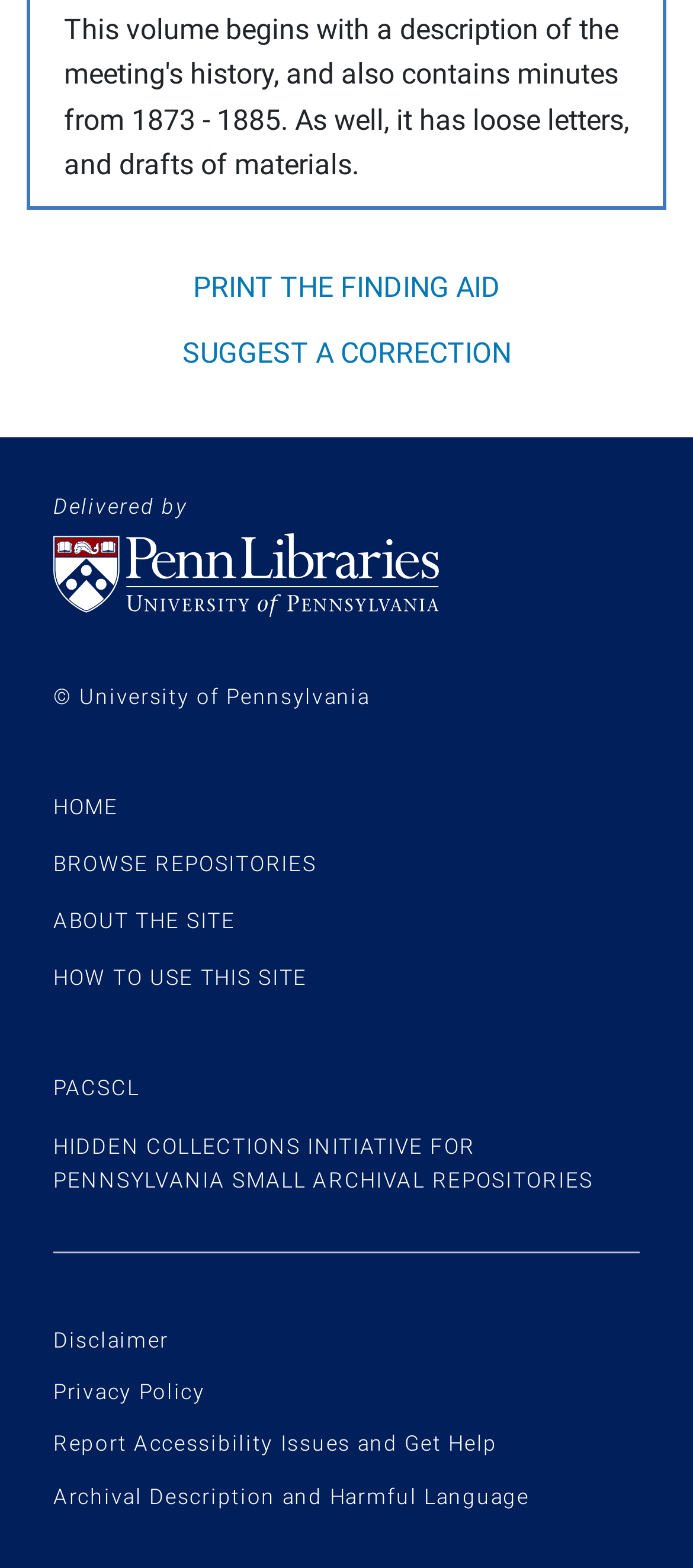Determine the bounding box coordinates of the region that needs to be clicked to achieve the task: "Subscribe to Lighthouse Digest".

None